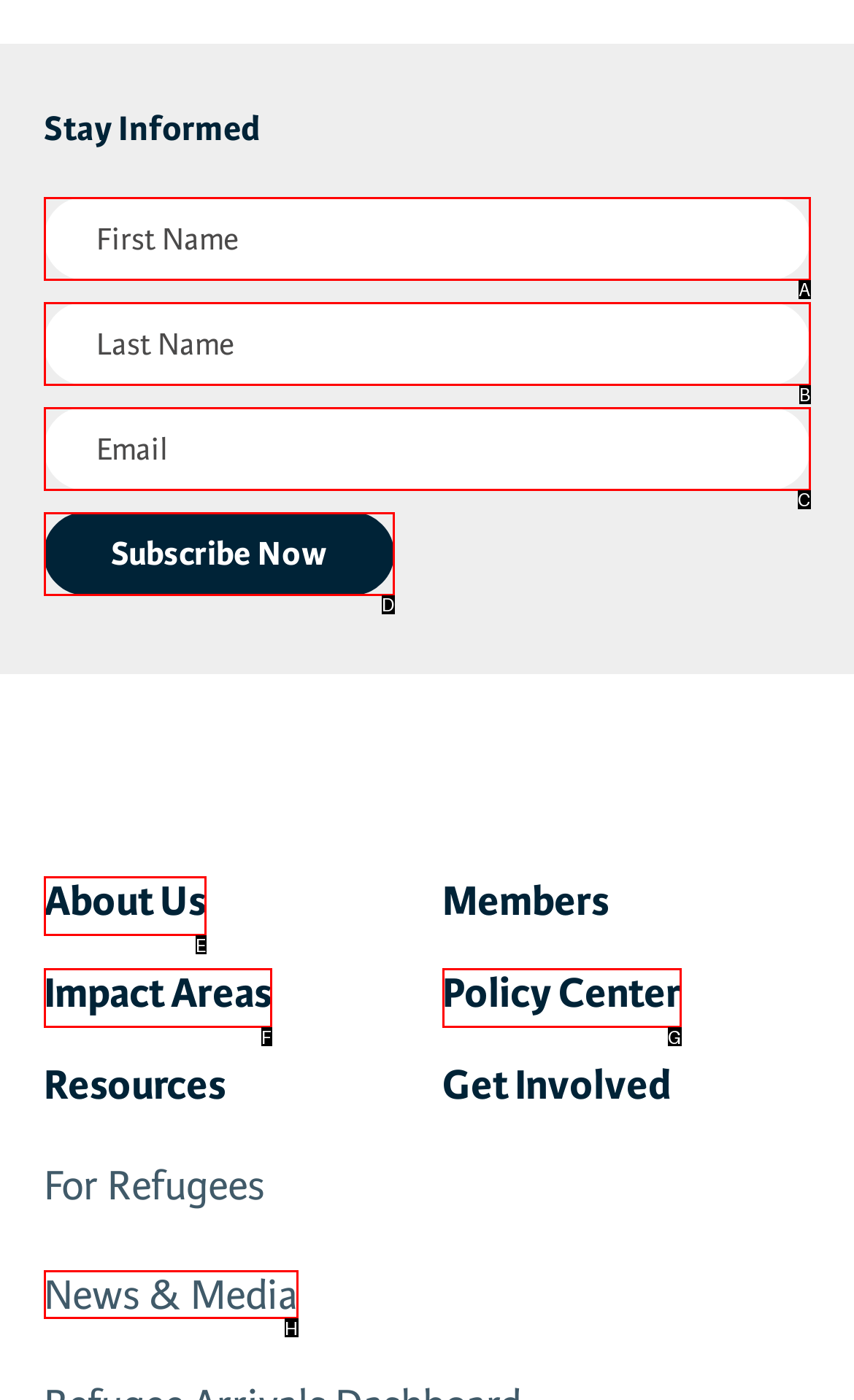Based on the element description: name="input_10" placeholder="Email", choose the HTML element that matches best. Provide the letter of your selected option.

C